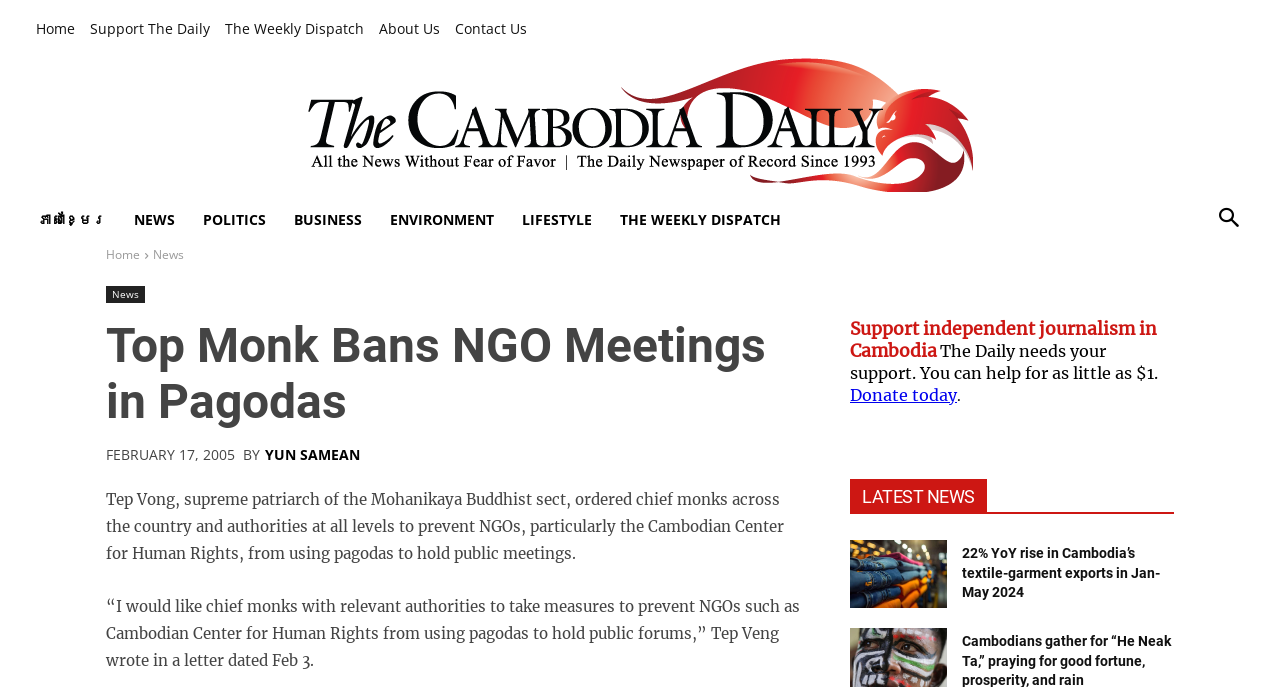Using floating point numbers between 0 and 1, provide the bounding box coordinates in the format (top-left x, top-left y, bottom-right x, bottom-right y). Locate the UI element described here: The Weekly Dispatch

[0.473, 0.285, 0.621, 0.354]